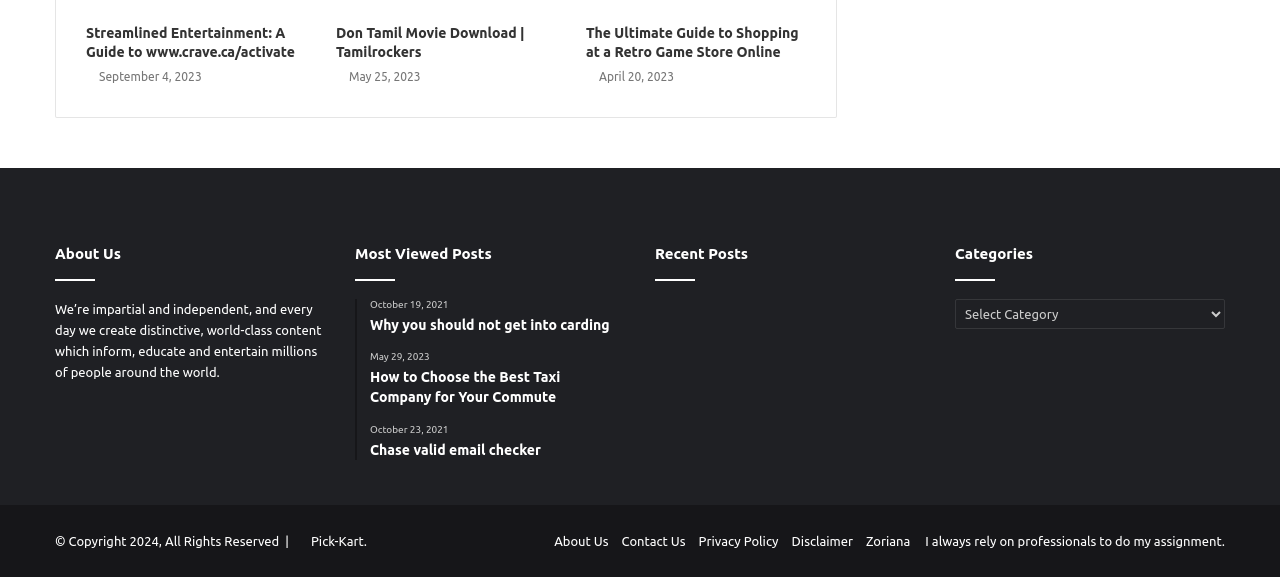From the webpage screenshot, predict the bounding box of the UI element that matches this description: "do my assignment".

[0.871, 0.925, 0.955, 0.949]